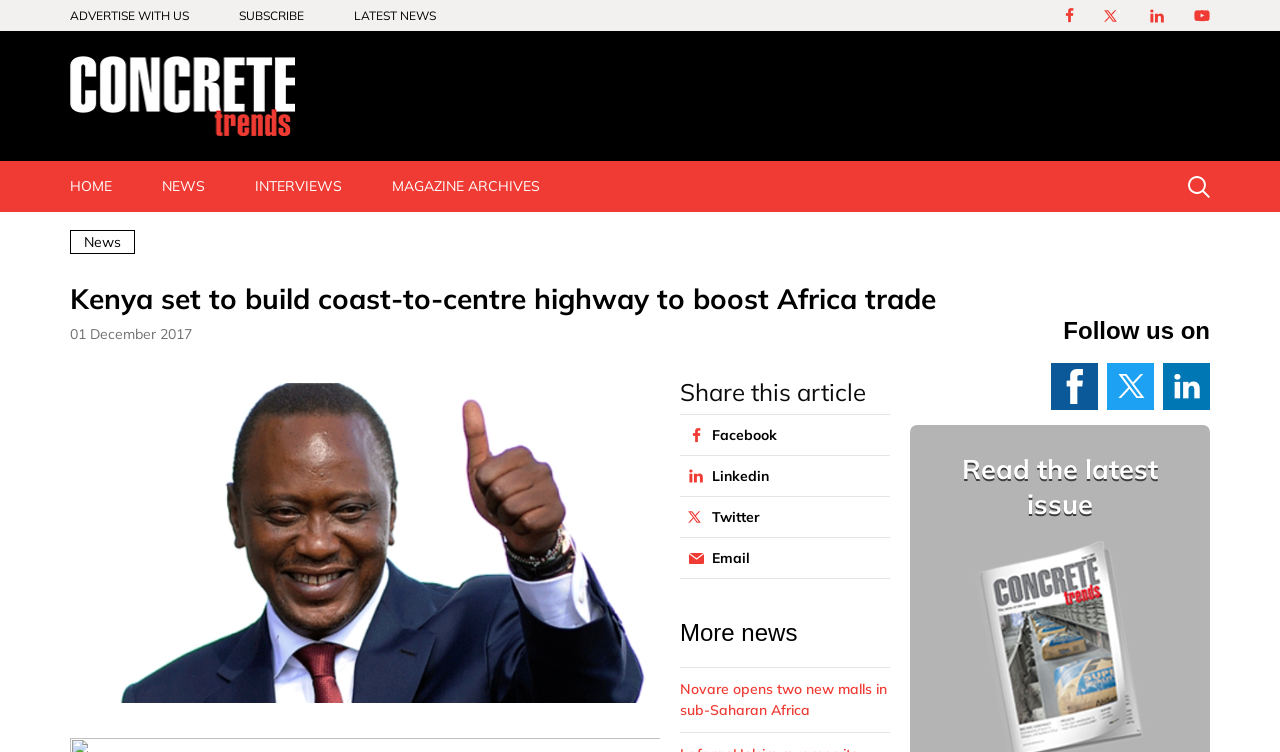What is the topic of the news article below the main article?
From the image, provide a succinct answer in one word or a short phrase.

Novare opens two new malls in sub-Saharan Africa